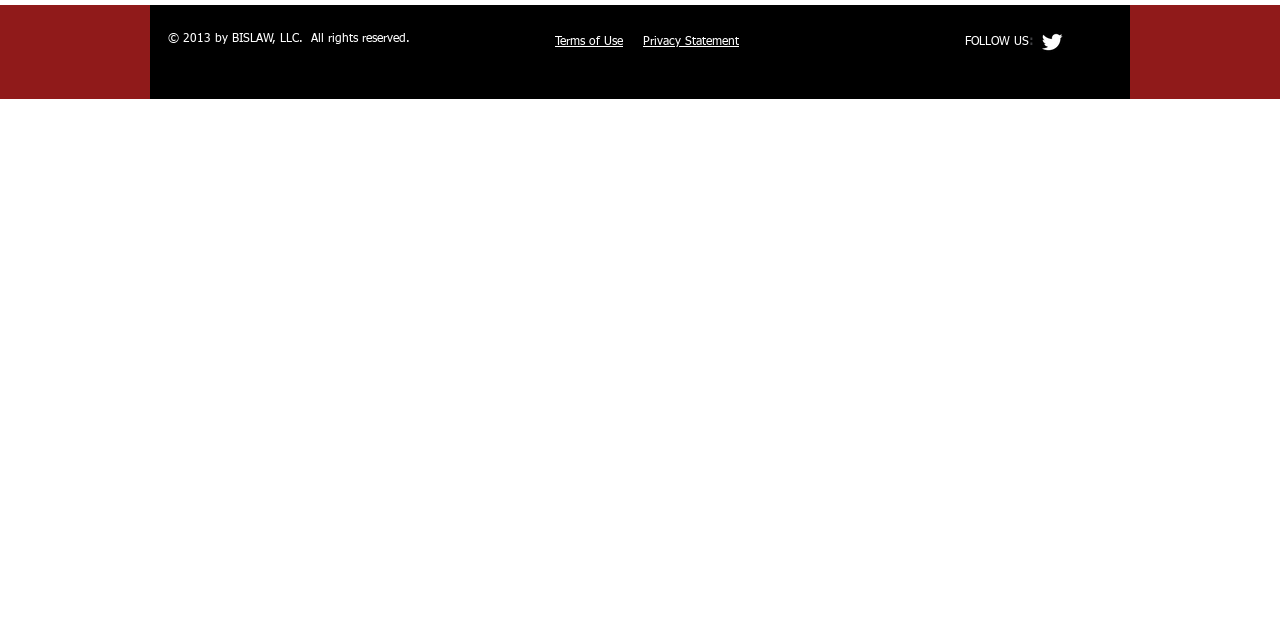From the element description Privacy Statement, predict the bounding box coordinates of the UI element. The coordinates must be specified in the format (top-left x, top-left y, bottom-right x, bottom-right y) and should be within the 0 to 1 range.

[0.502, 0.056, 0.577, 0.075]